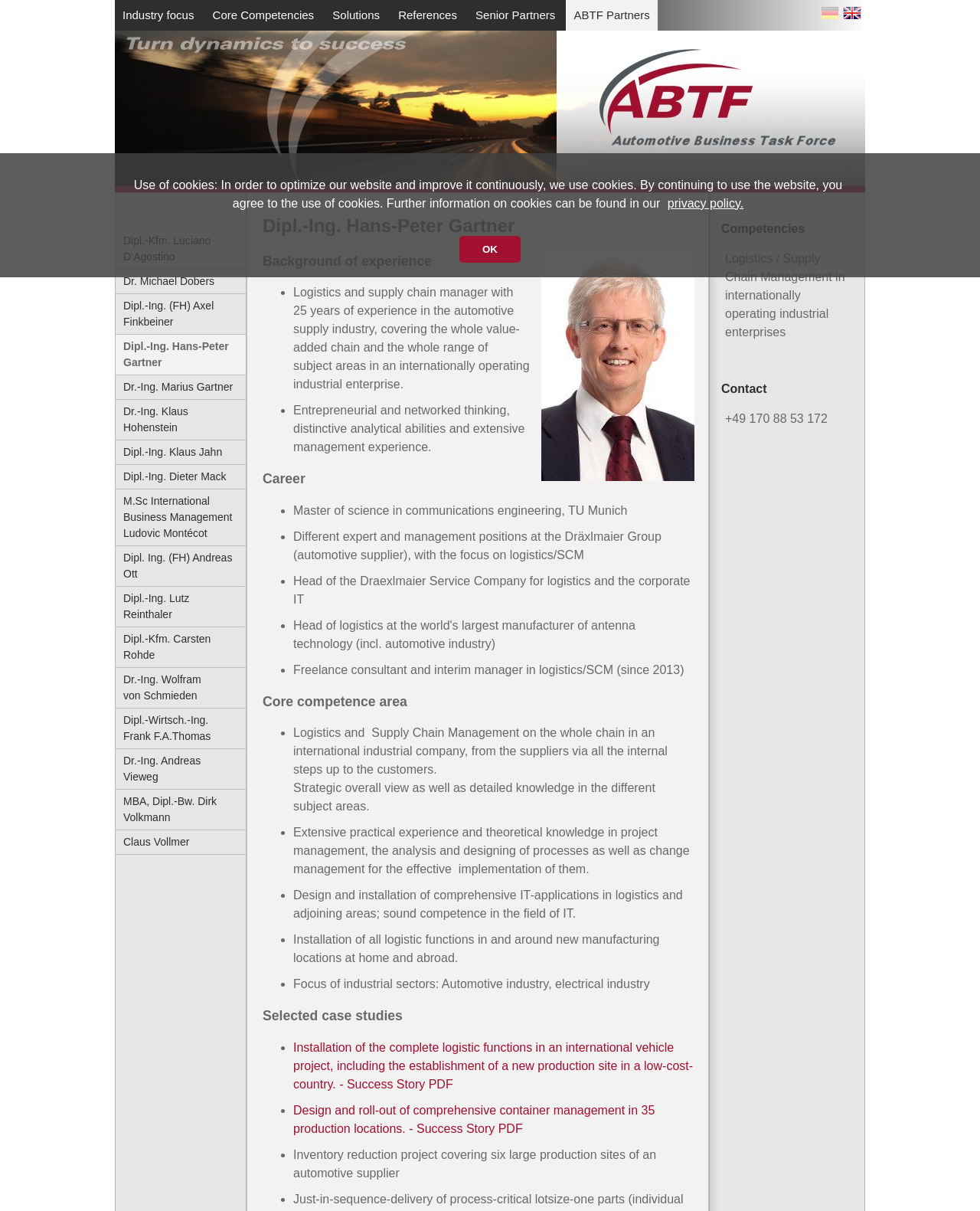Could you provide the bounding box coordinates for the portion of the screen to click to complete this instruction: "View Dipl.-Ing. Hans-Peter Gartner's background of experience"?

[0.268, 0.207, 0.709, 0.224]